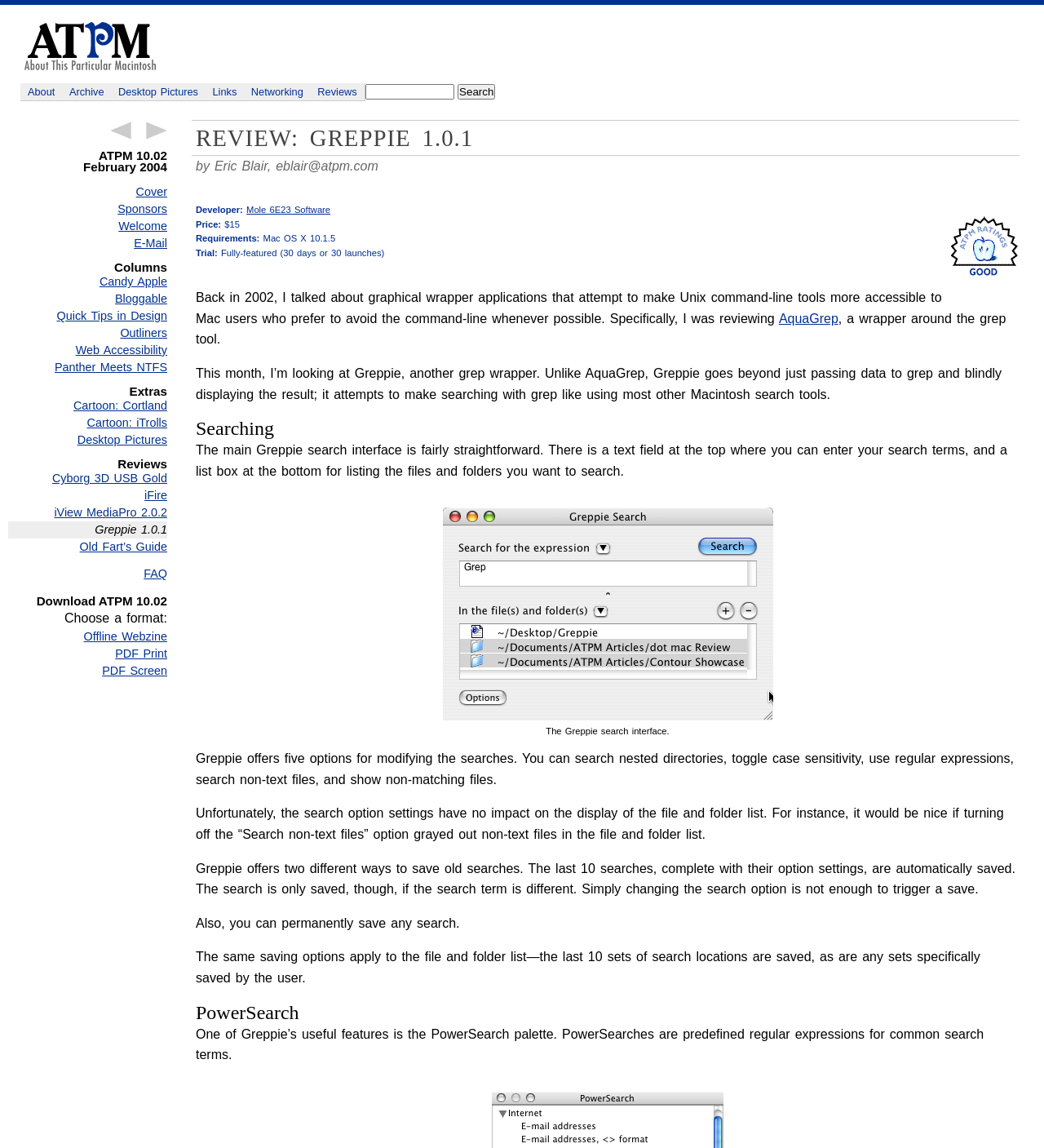Using the description: "Cyborg 3D USB Gold", determine the UI element's bounding box coordinates. Ensure the coordinates are in the format of four float numbers between 0 and 1, i.e., [left, top, right, bottom].

[0.008, 0.41, 0.16, 0.424]